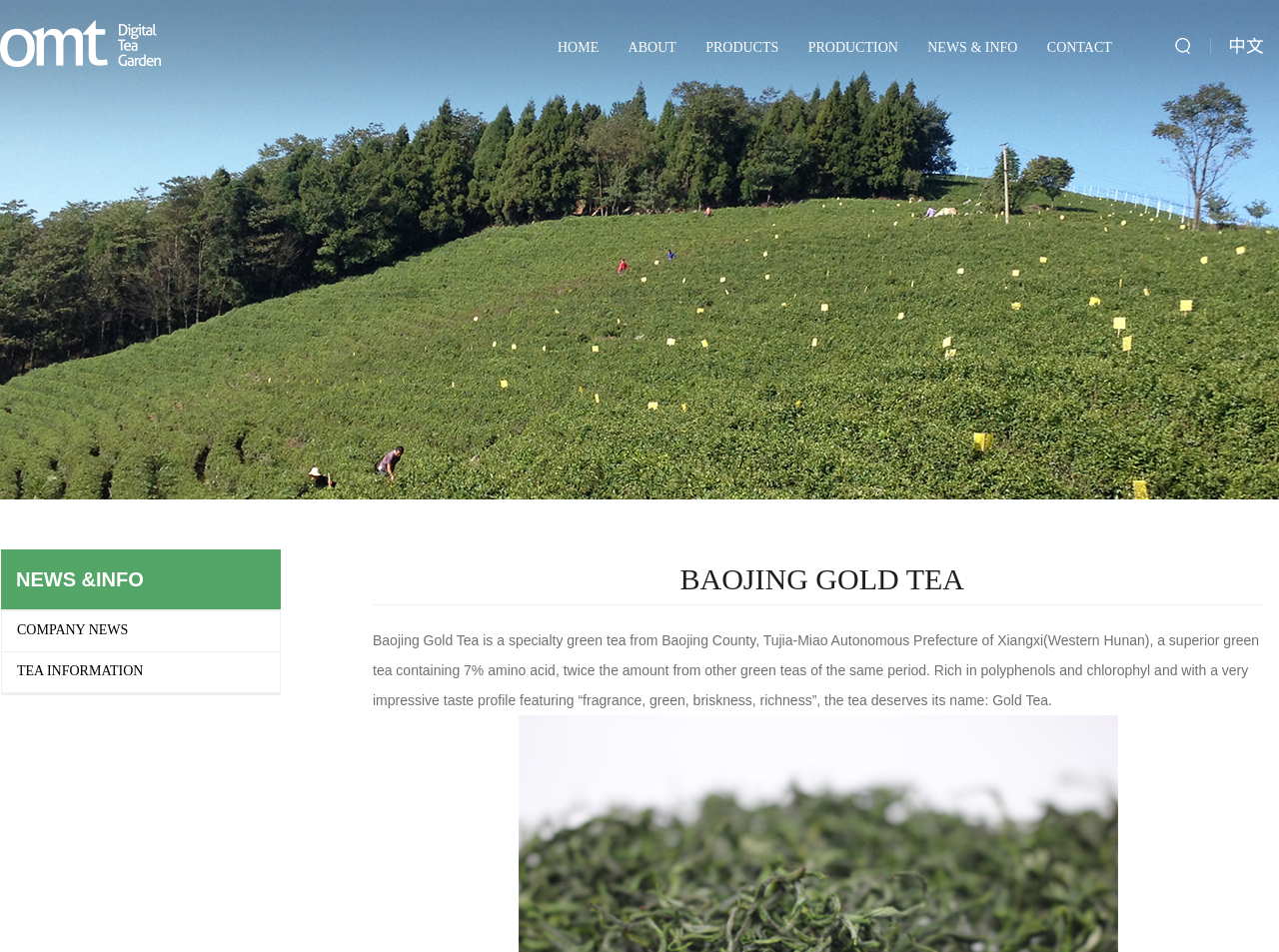How many subheadings are there under NEWS & INFO?
Answer with a single word or phrase, using the screenshot for reference.

2